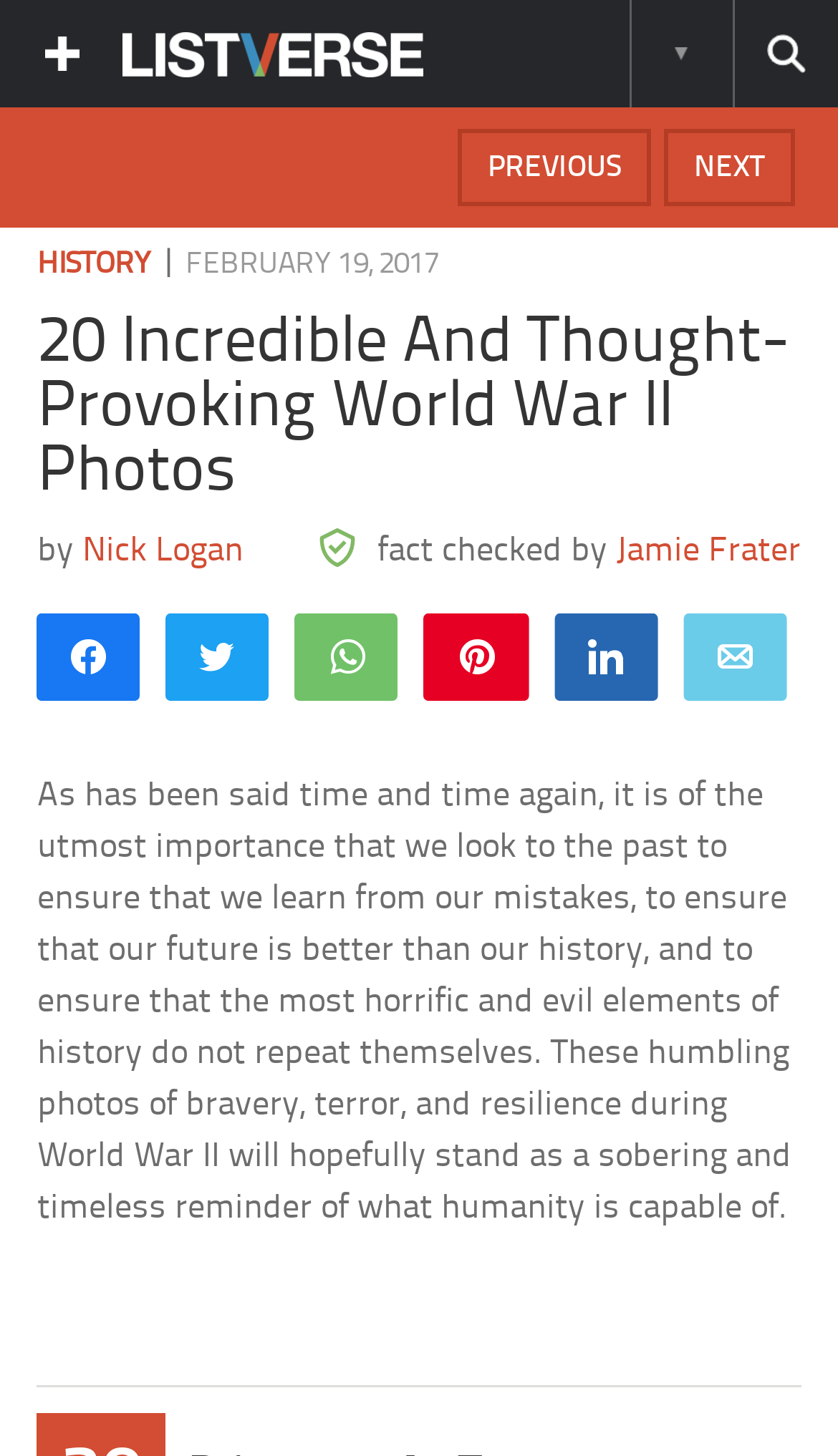Show the bounding box coordinates of the region that should be clicked to follow the instruction: "Share on WhatsApp."

[0.356, 0.423, 0.474, 0.476]